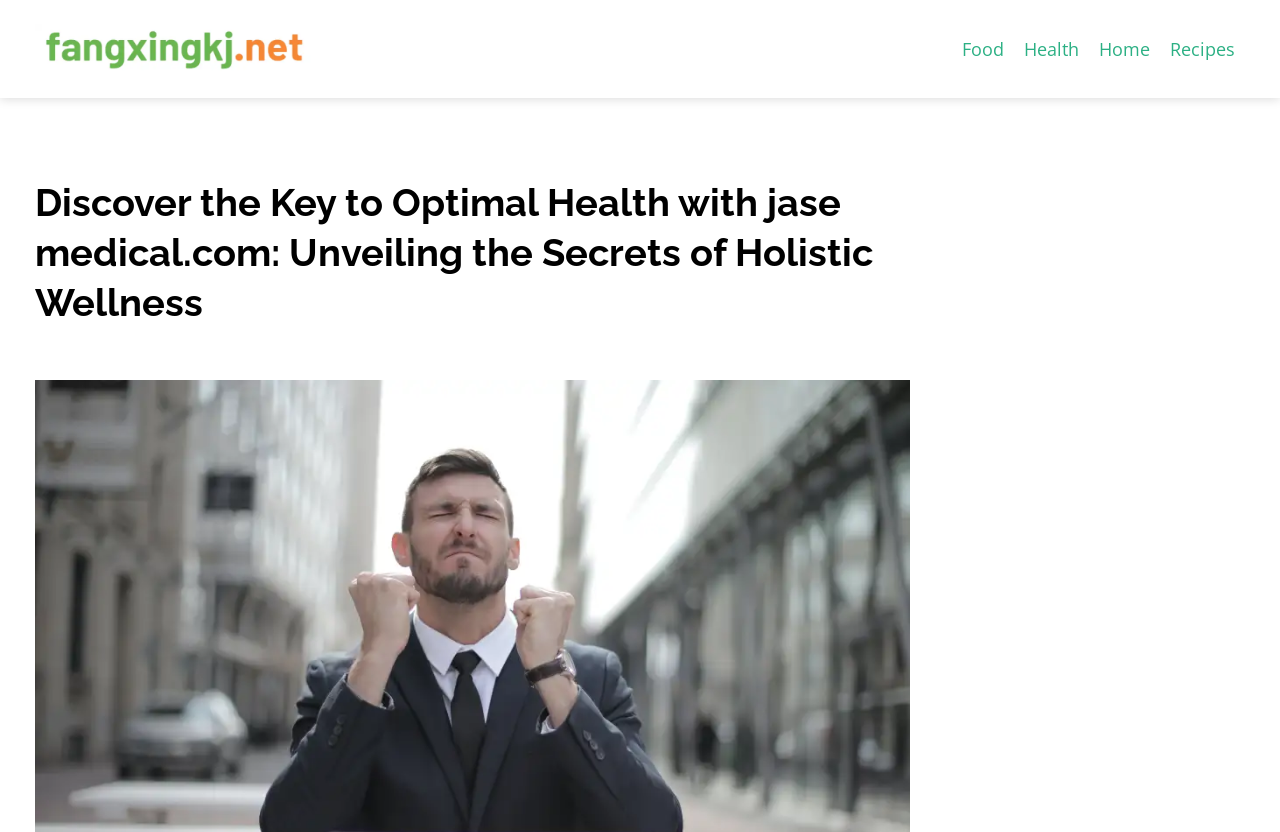What is the first link on the top navigation bar?
Please look at the screenshot and answer in one word or a short phrase.

Home